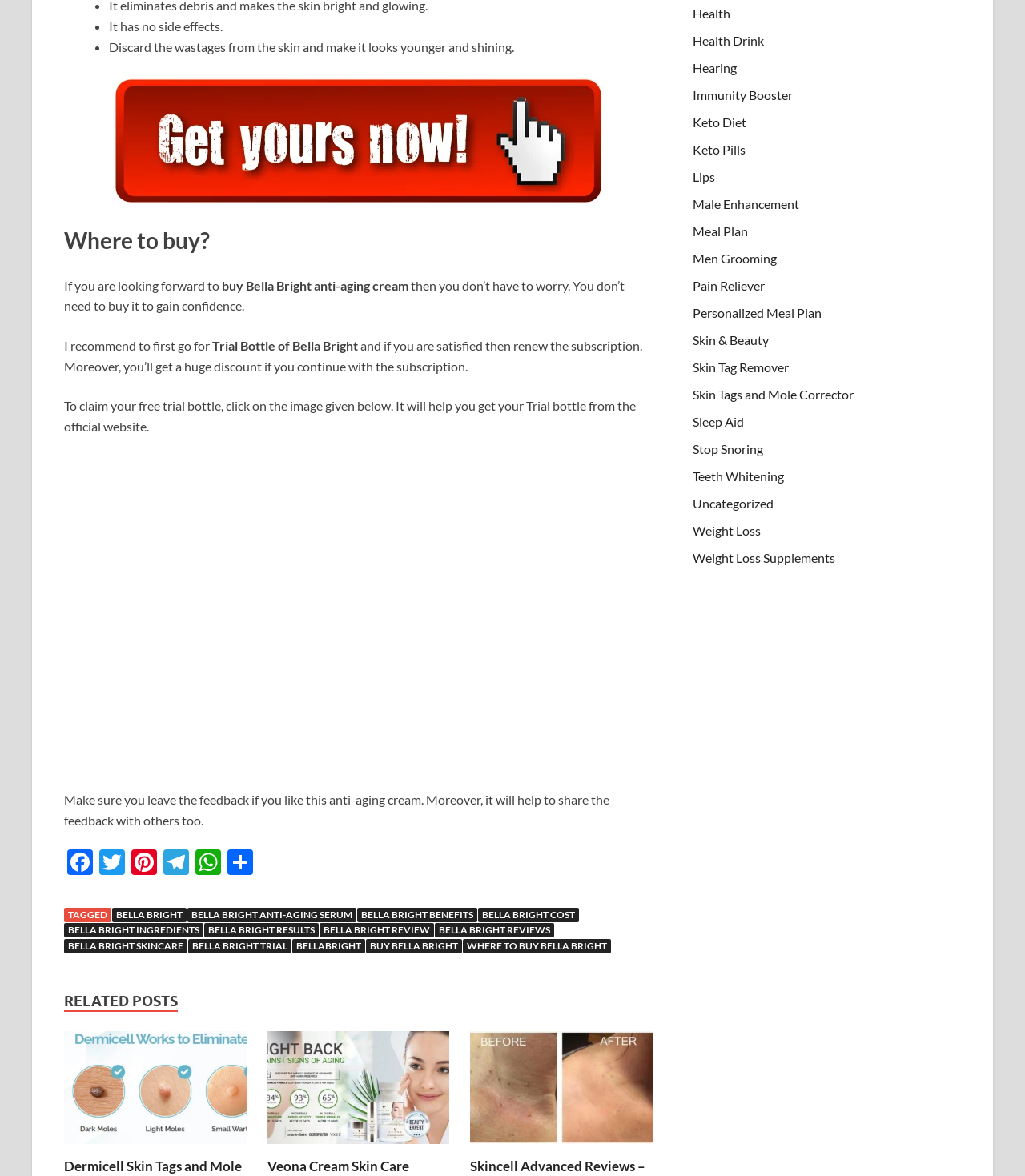How can I share my feedback about Bella Bright?
Respond to the question with a well-detailed and thorough answer.

The webpage provides links to social media platforms such as Facebook, Twitter, Pinterest, Telegram, and WhatsApp, allowing users to share their feedback about Bella Bright with others, as mentioned in the text 'Make sure you leave the feedback if you like this anti-aging cream. Moreover, it will help to share the feedback with others too.'